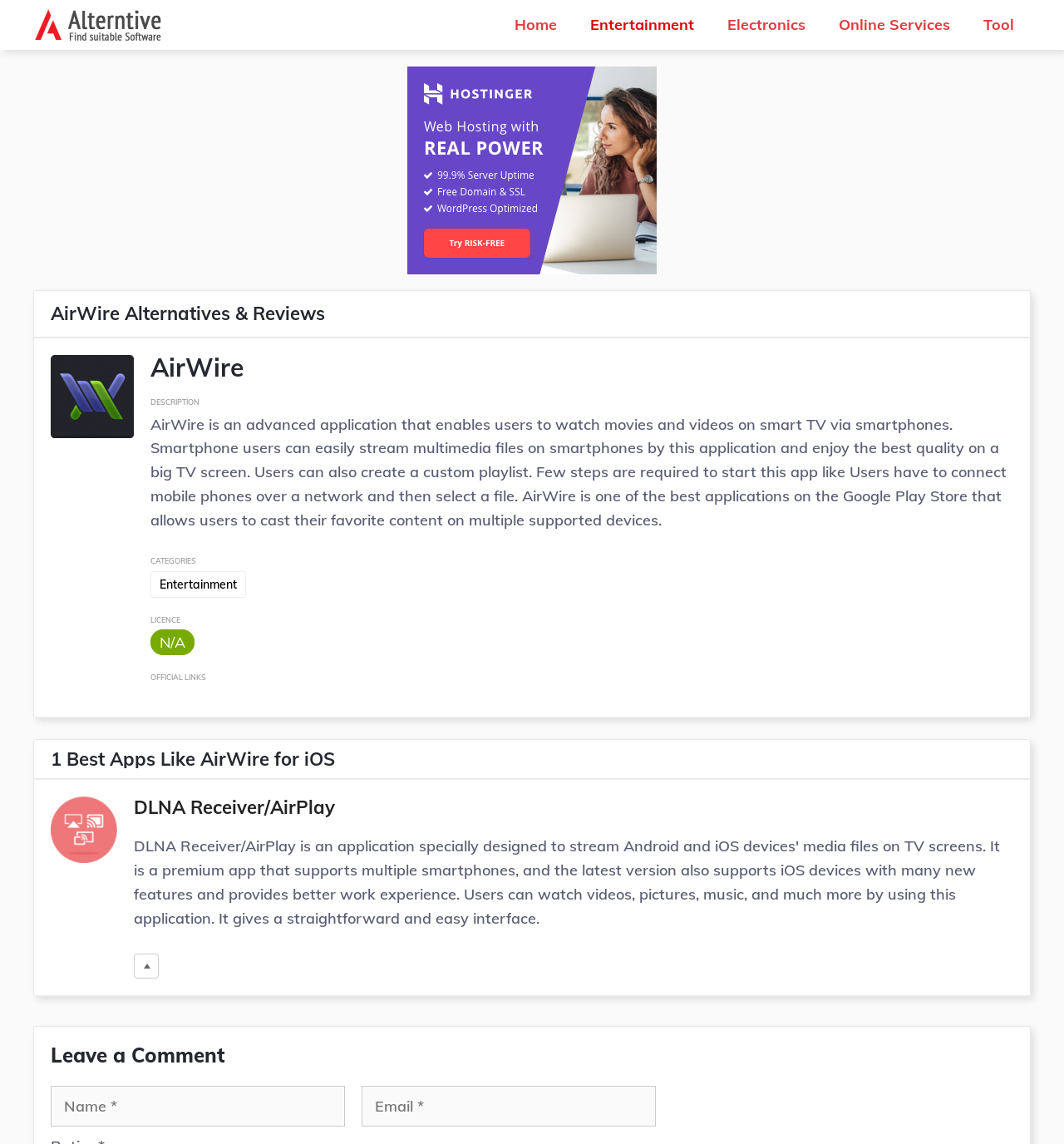Give the bounding box coordinates for the element described by: "Online Services".

[0.773, 0.0, 0.909, 0.044]